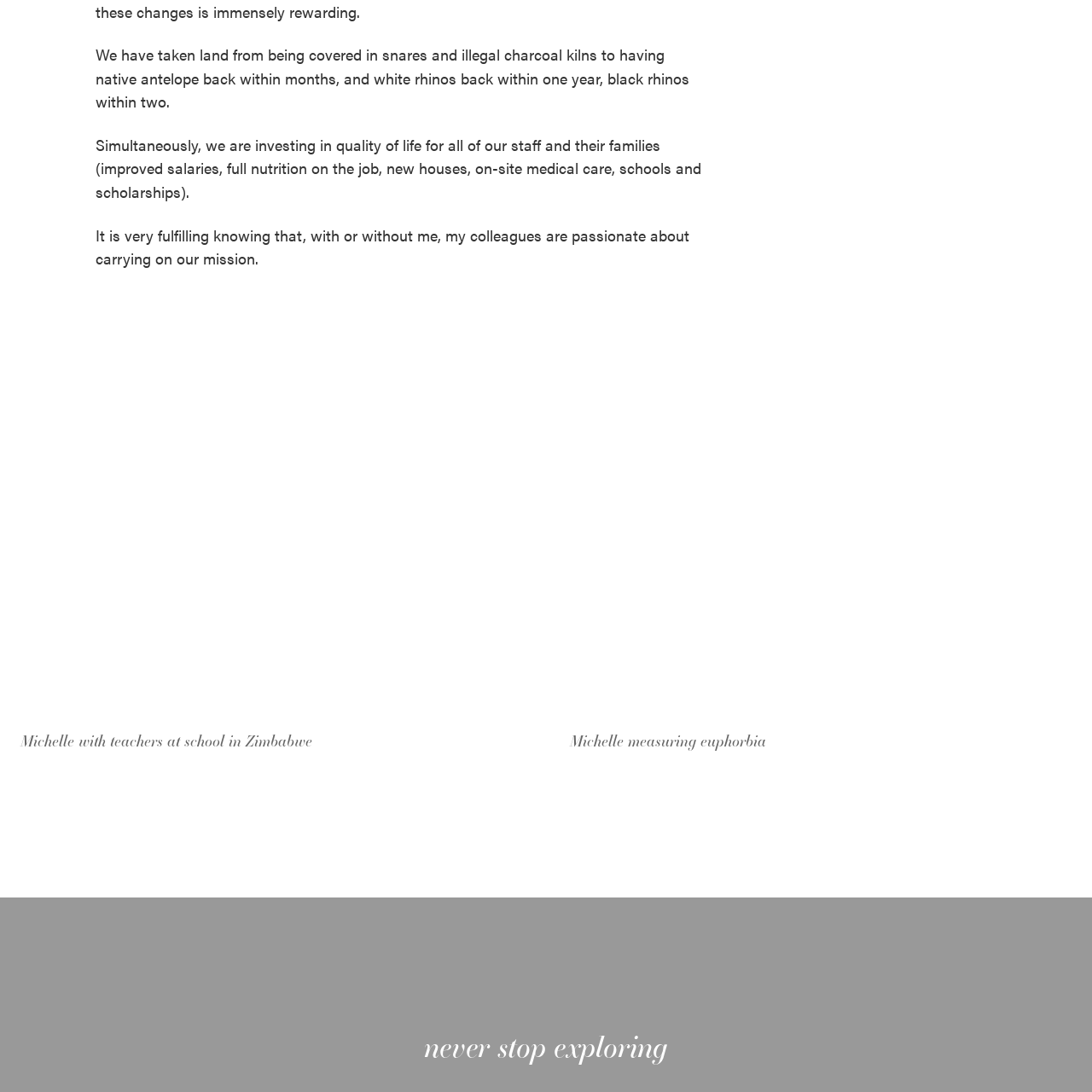What is the likely atmosphere of the school in the image?  
Inspect the image within the red boundary and offer a detailed explanation grounded in the visual information present in the image.

The caption describes the backdrop of the image as reflecting the vibrant atmosphere of a school committed to growth, where collaboration and enthusiasm for teaching abound, suggesting a lively and energetic environment.